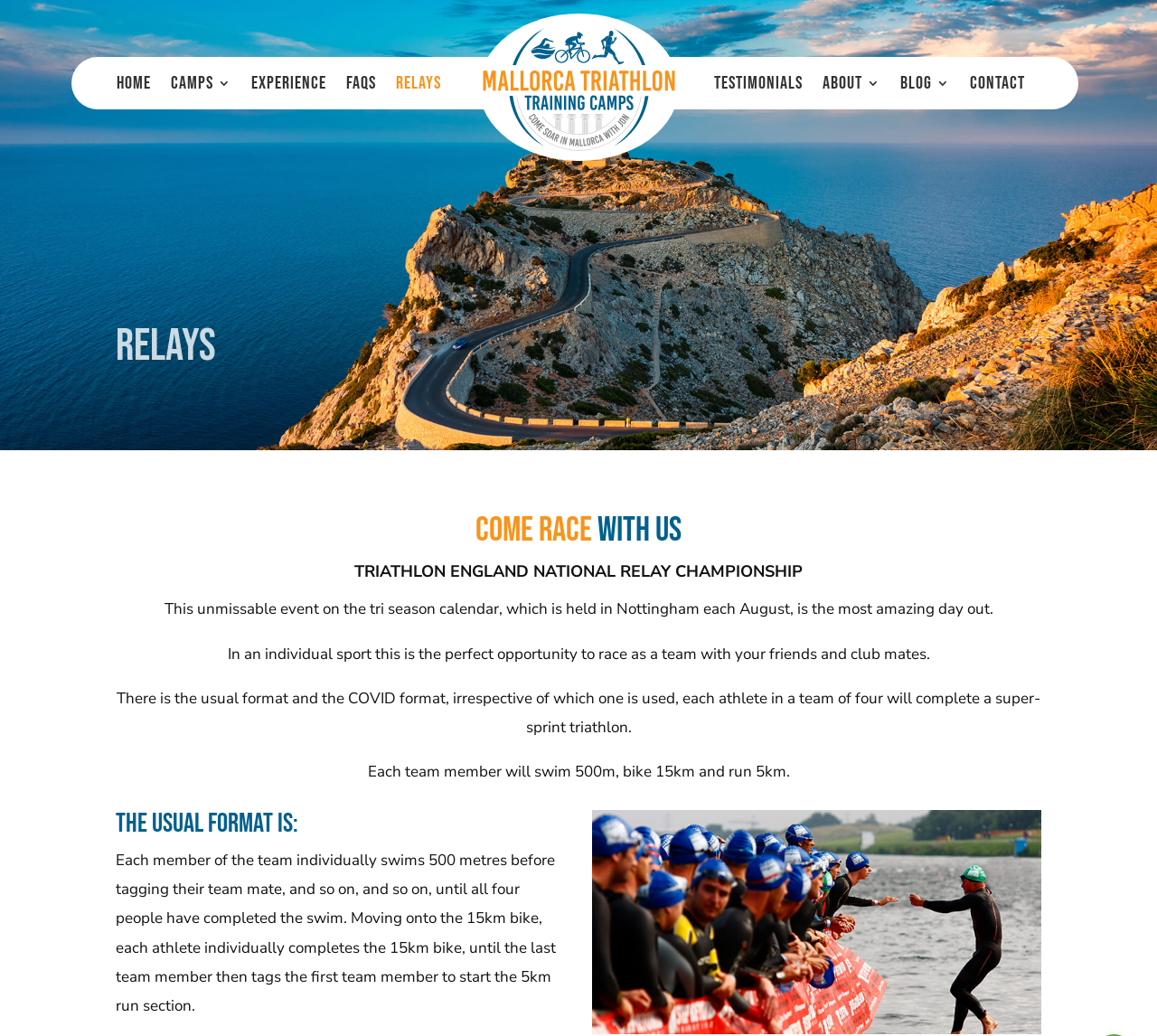Can you find the bounding box coordinates for the element that needs to be clicked to execute this instruction: "Click the link at the top"? The coordinates should be given as four float numbers between 0 and 1, i.e., [left, top, right, bottom].

[0.414, 0.013, 0.587, 0.155]